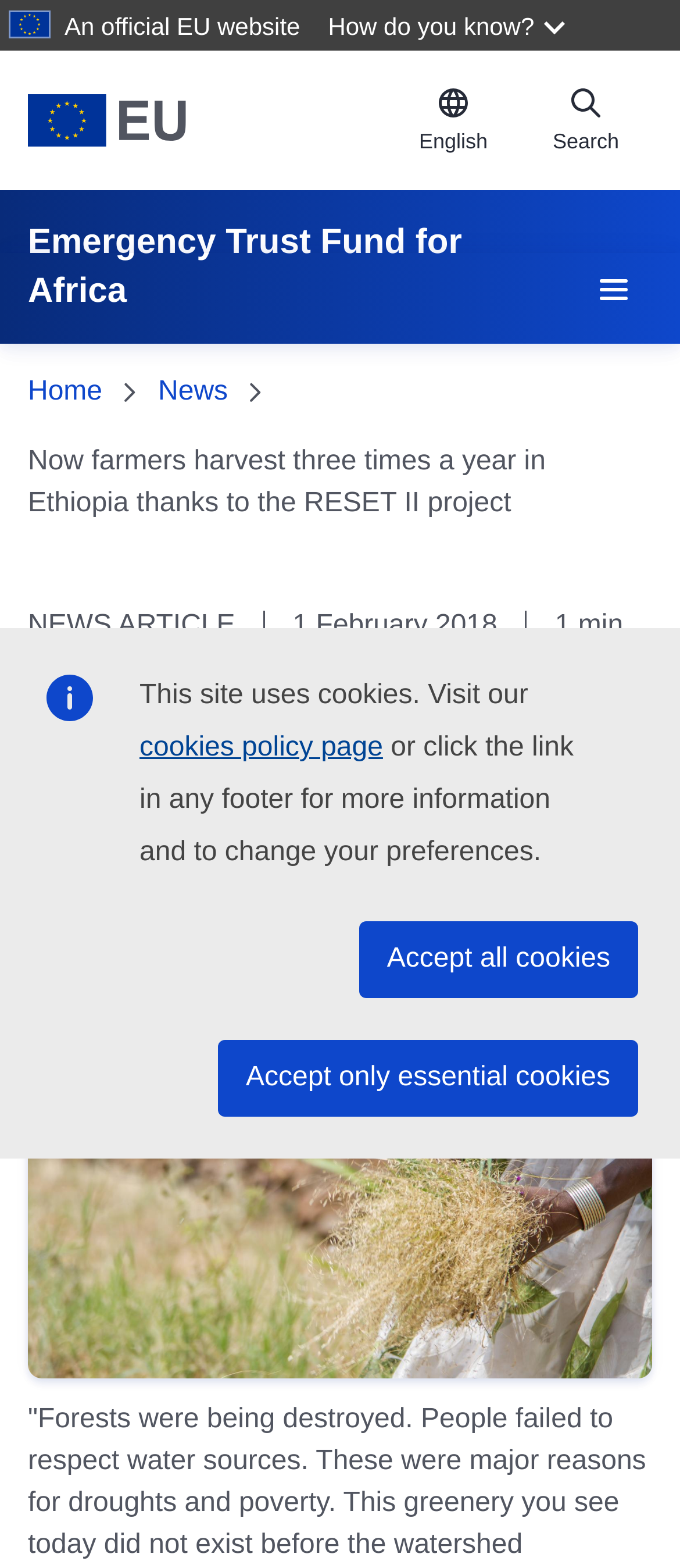How long does it take to read the article?
Provide a short answer using one word or a brief phrase based on the image.

1 min